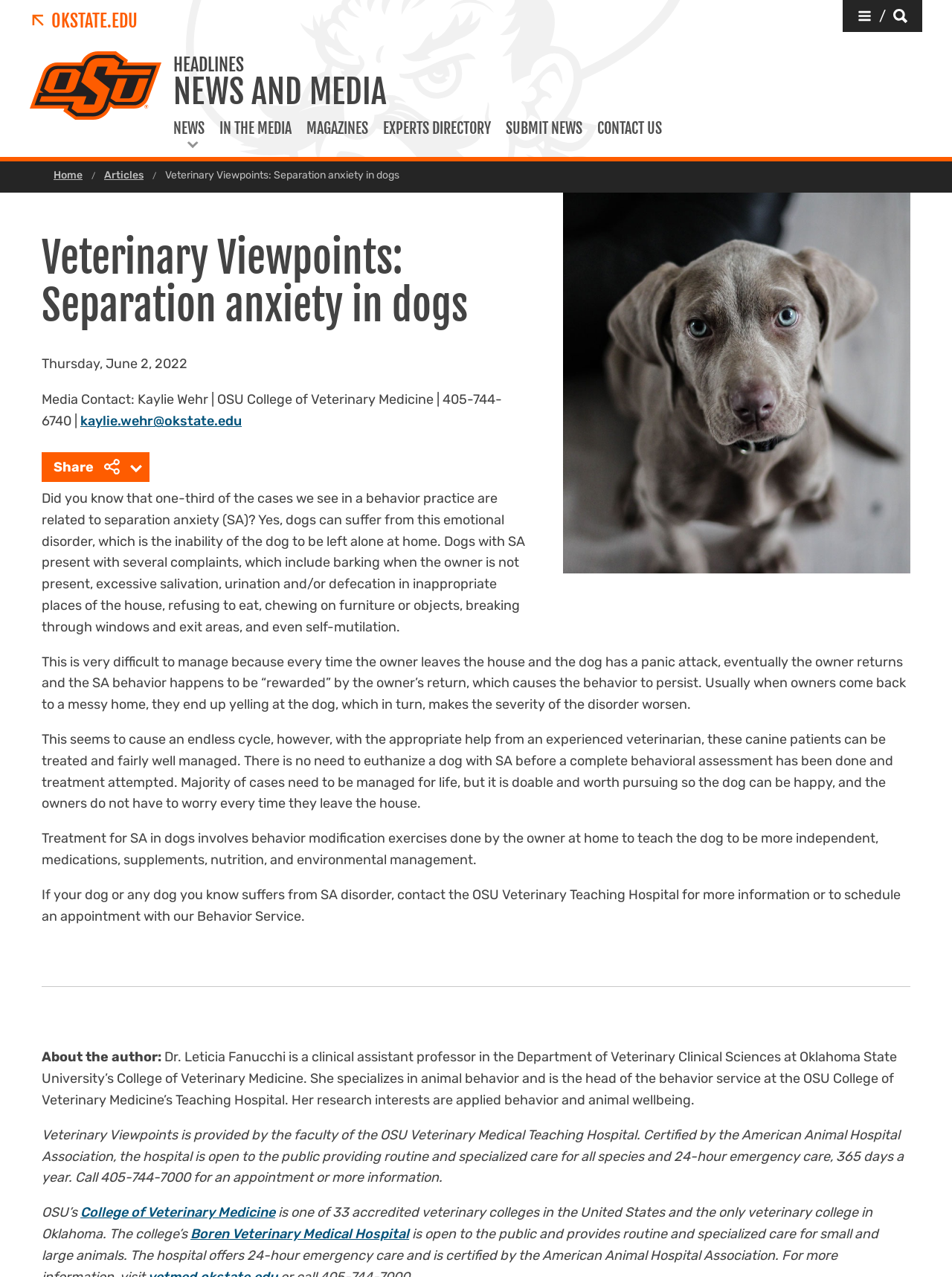Locate the UI element that matches the description parent_node: Search this site value="Search" in the webpage screenshot. Return the bounding box coordinates in the format (top-left x, top-left y, bottom-right x, bottom-right y), with values ranging from 0 to 1.

[0.697, 0.119, 0.826, 0.162]